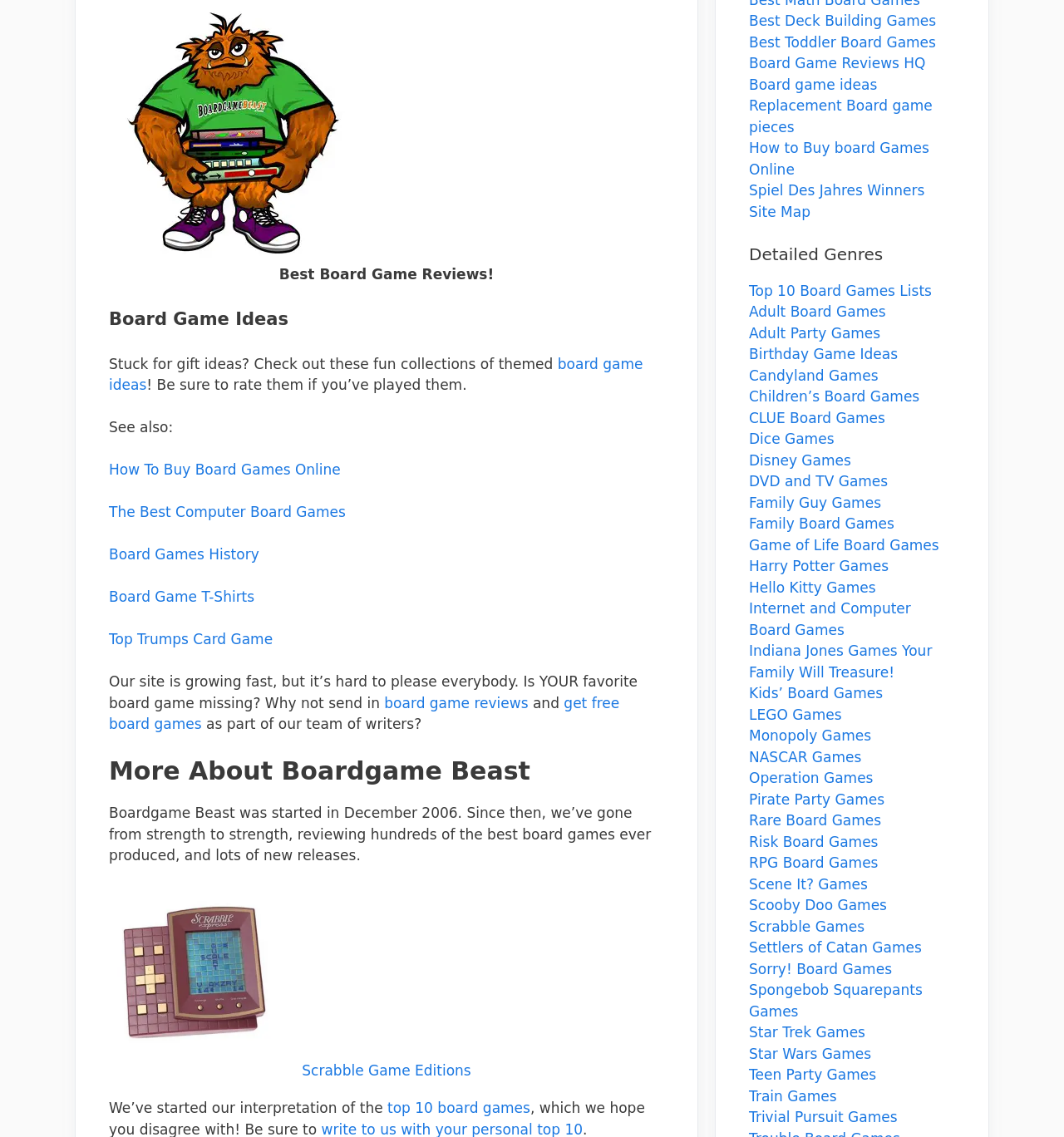Provide the bounding box coordinates, formatted as (top-left x, top-left y, bottom-right x, bottom-right y), with all values being floating point numbers between 0 and 1. Identify the bounding box of the UI element that matches the description: Kids’ Board Games

[0.704, 0.602, 0.83, 0.617]